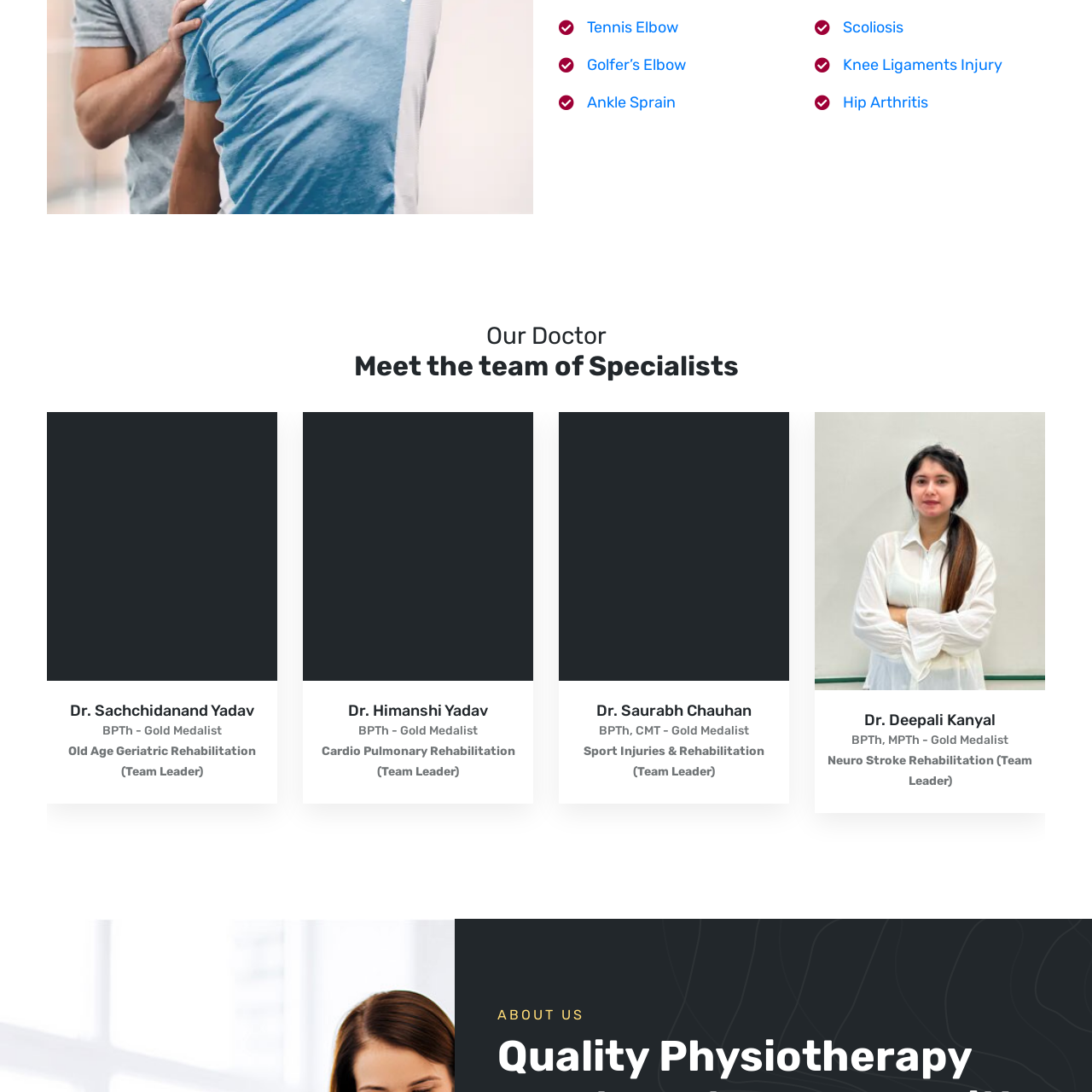Please review the image enclosed by the red bounding box and give a detailed answer to the following question, utilizing the information from the visual: What is Dr. Himanshi Yadav's role in Cardio Pulmonary Rehabilitation?

As shown in the image, Dr. Himanshi Yadav is the Team Leader in Cardio Pulmonary Rehabilitation, which highlights her leadership and commitment to her field.